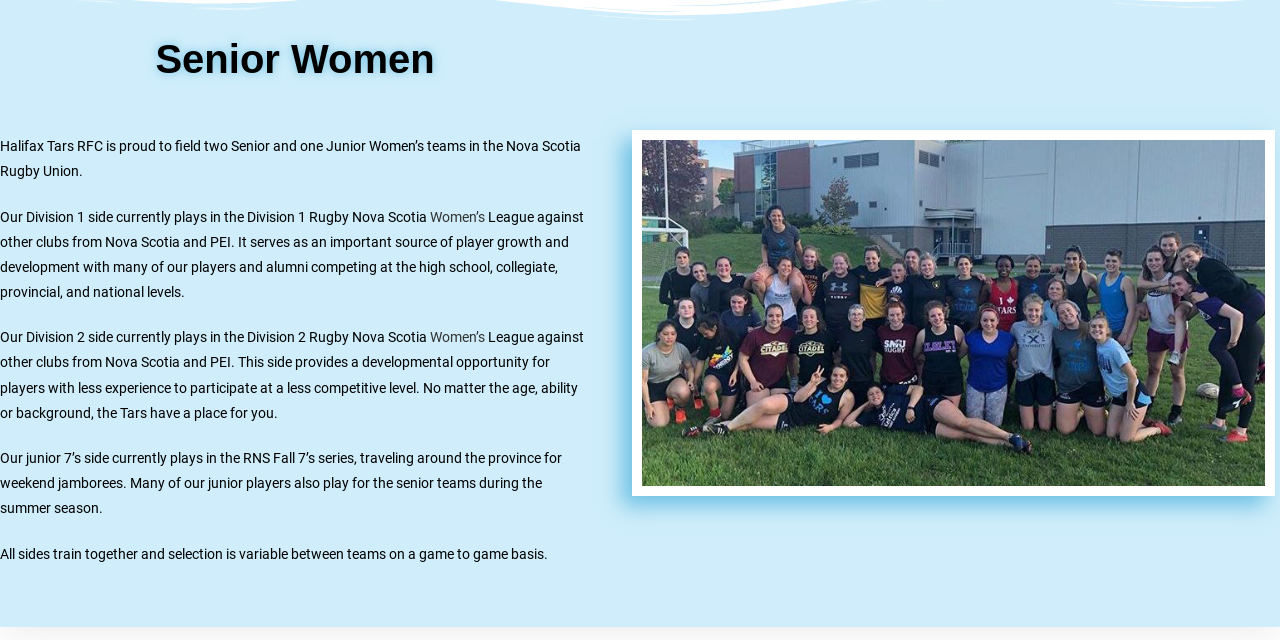Locate and provide the bounding box coordinates for the HTML element that matches this description: "Women’s".

[0.336, 0.326, 0.381, 0.351]